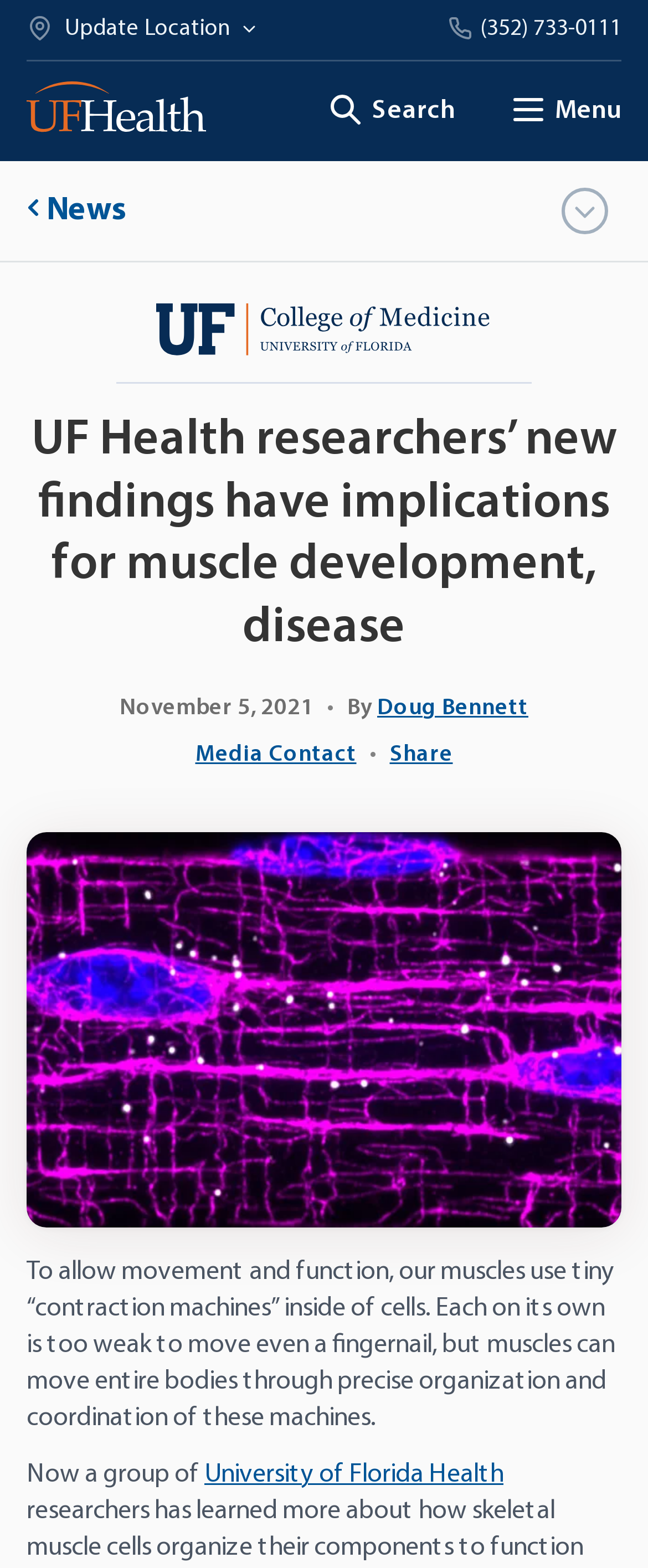Please mark the clickable region by giving the bounding box coordinates needed to complete this instruction: "Read the news article".

[0.041, 0.262, 0.959, 0.421]